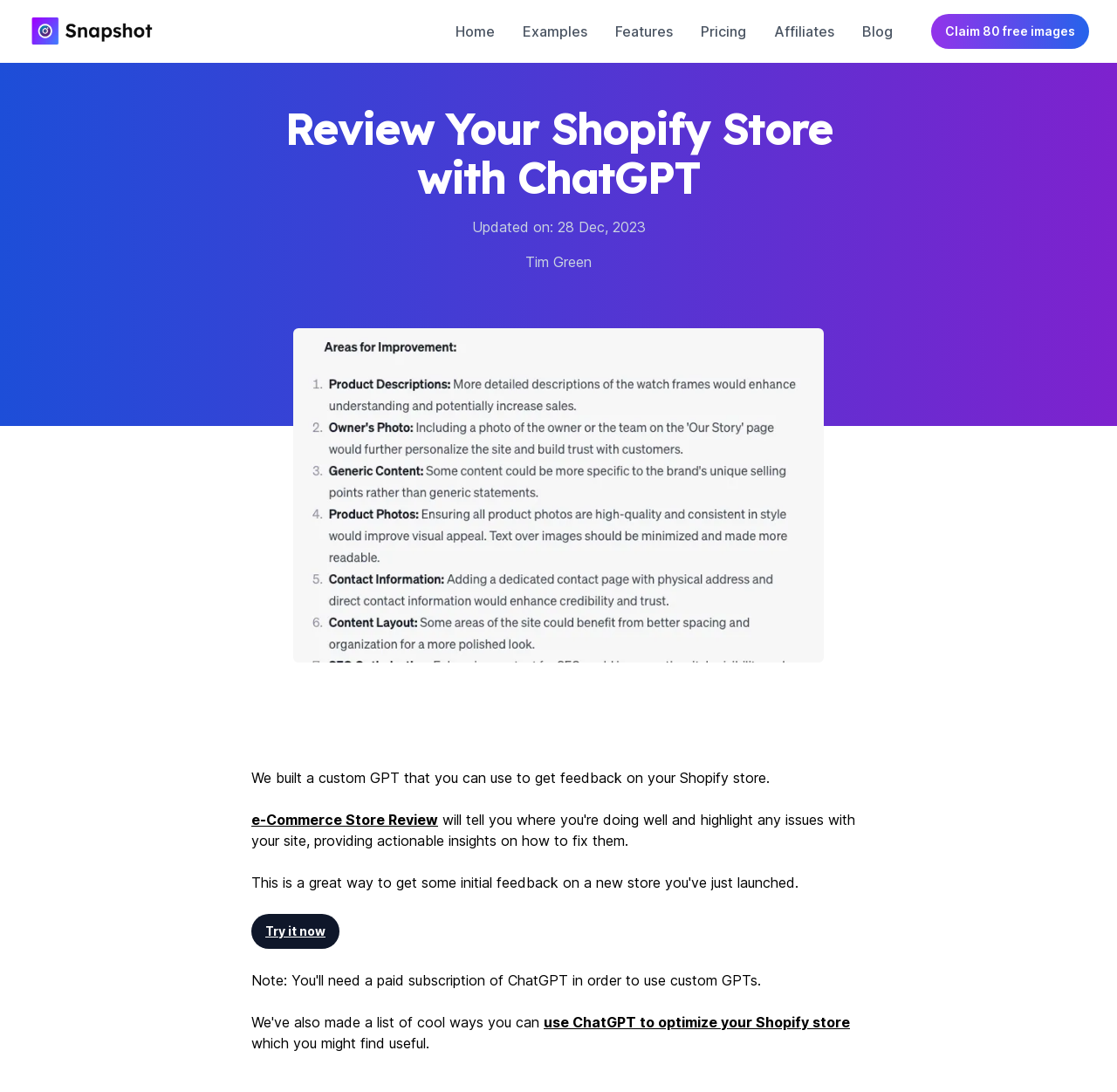Determine the bounding box coordinates for the region that must be clicked to execute the following instruction: "Review your e-Commerce store".

[0.225, 0.743, 0.392, 0.758]